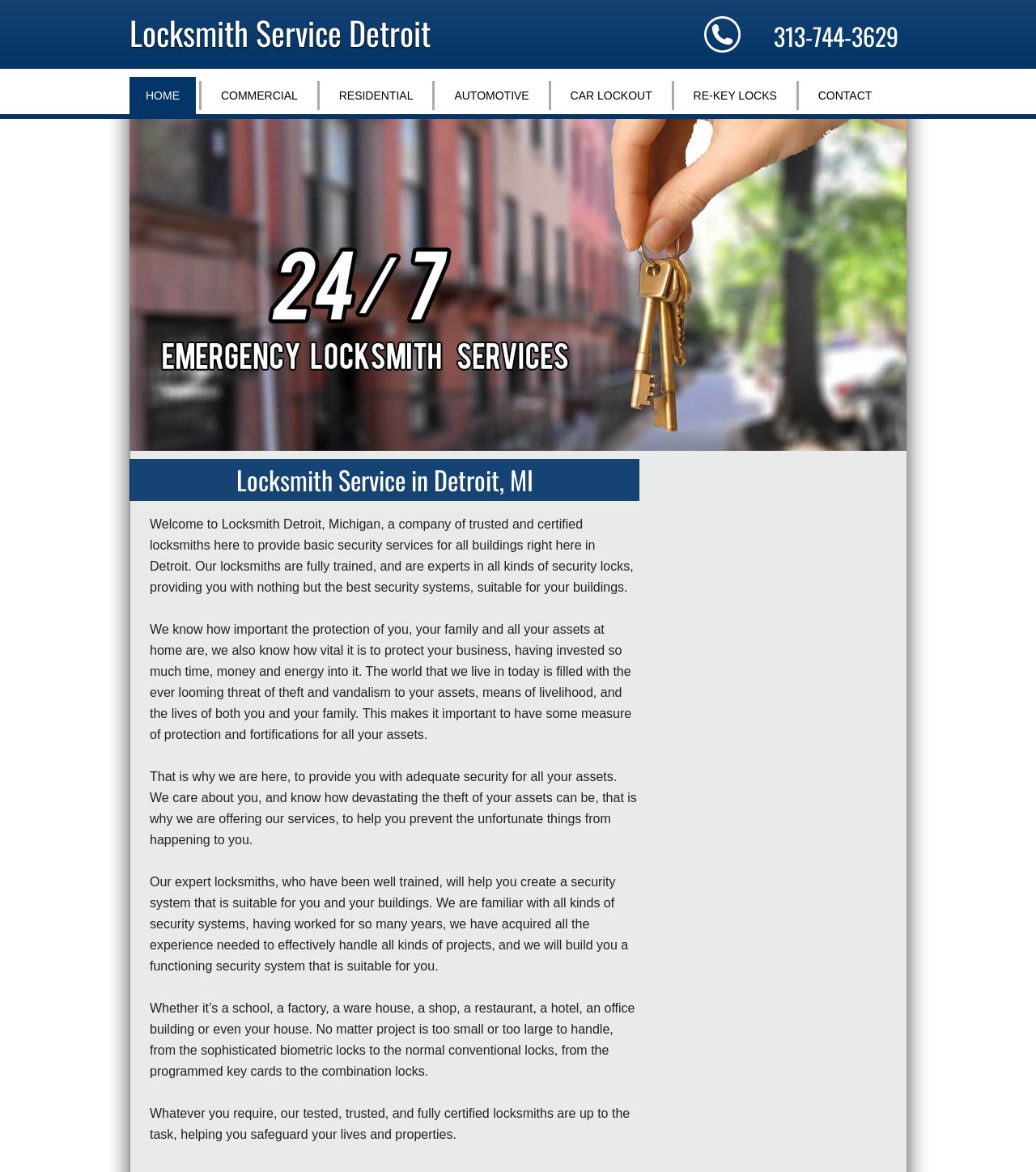Please identify the primary heading on the webpage and return its text.

Locksmith Service in Detroit, MI